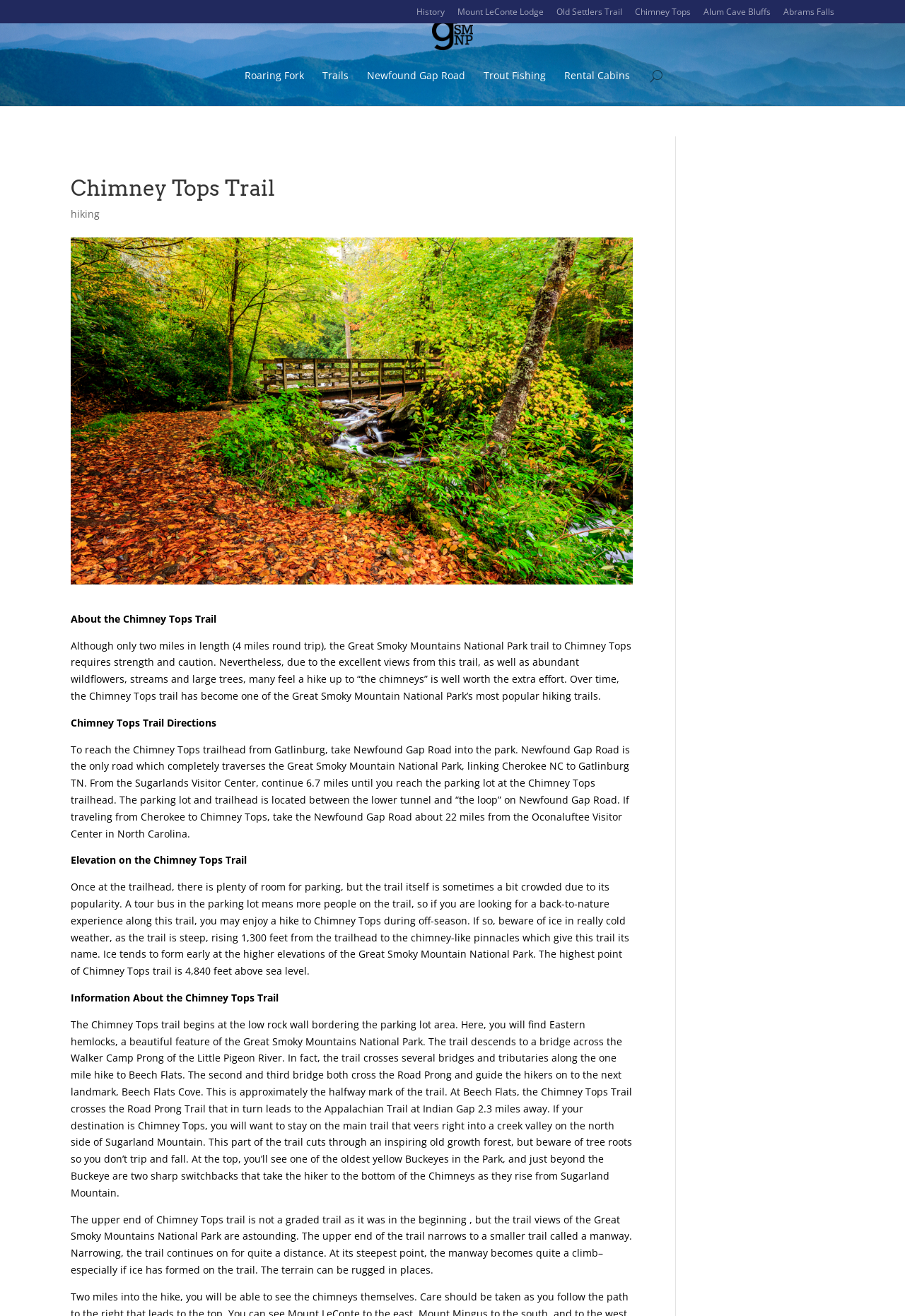Provide a comprehensive description of the webpage.

The webpage is about the Chimney Tops Trail in the Great Smoky Mountains National Park. At the top, there are several links to other trails and attractions in the park, including History, Mount LeConte Lodge, Old Settlers Trail, and Alum Cave Bluffs. Below these links, there is a logo of "gsmnp" with an image and a link to the park's website.

The main content of the webpage is about the Chimney Tops Trail. There is a heading "Chimney Tops Trail" followed by a link to "hiking" and an image of the trail. Below the image, there is a brief introduction to the trail, describing its length, difficulty, and scenic views.

The webpage then provides detailed information about the trail, including directions to the trailhead, elevation, and features of the trail. The directions explain how to reach the trailhead from Gatlinburg, and the elevation section warns about the steepness of the trail and the possibility of ice formation in cold weather.

The webpage also describes the trail itself, including the types of trees and plants that can be seen, the bridges and tributaries that the trail crosses, and the landmarks along the way, such as Beech Flats Cove and the Appalachian Trail. The text also warns about the rugged terrain and the need to be careful not to trip and fall.

Overall, the webpage provides a comprehensive guide to the Chimney Tops Trail, including its features, directions, and warnings, making it a useful resource for hikers and nature enthusiasts.